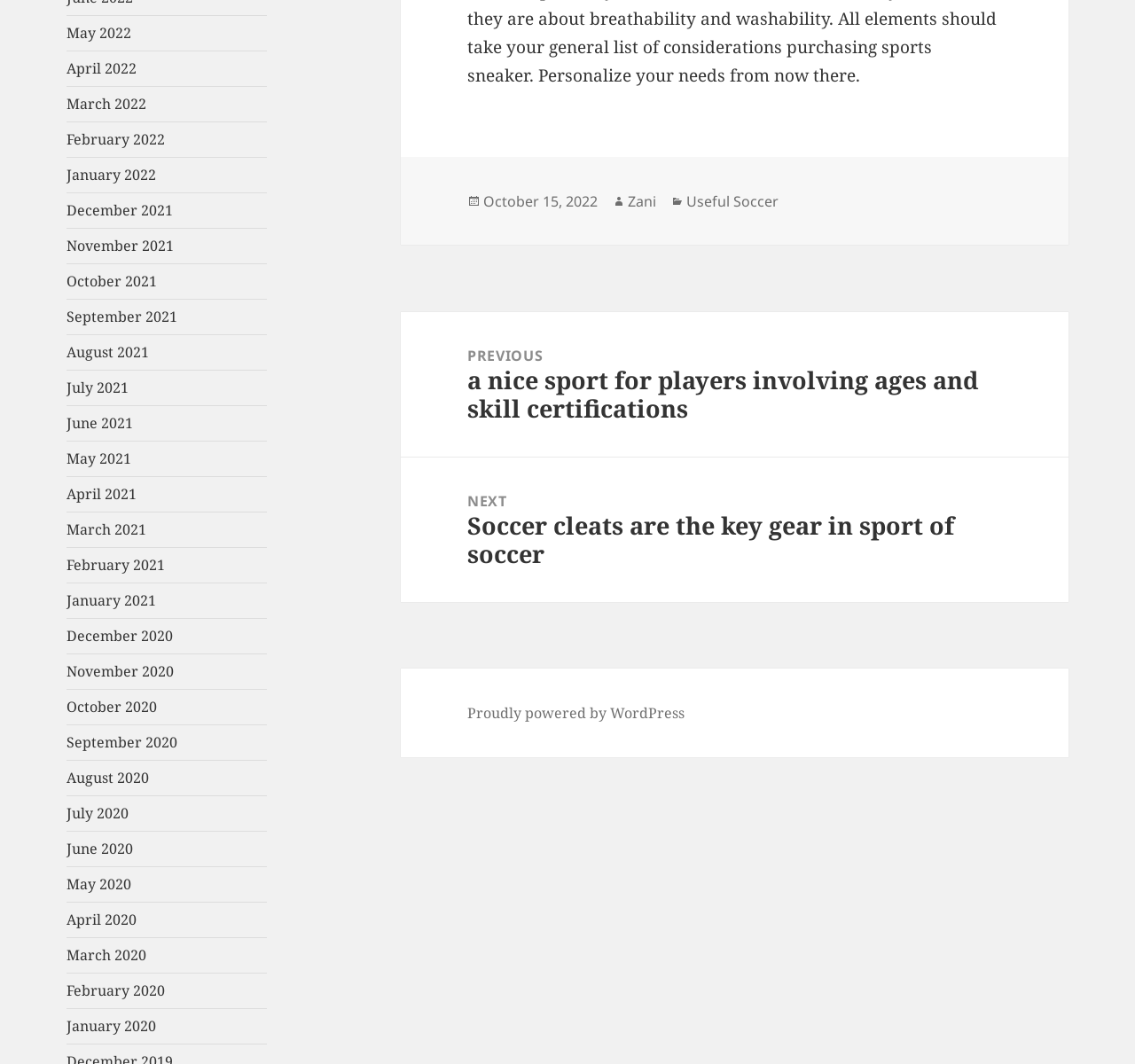Please find the bounding box coordinates of the element's region to be clicked to carry out this instruction: "Read previous post".

[0.353, 0.293, 0.941, 0.429]